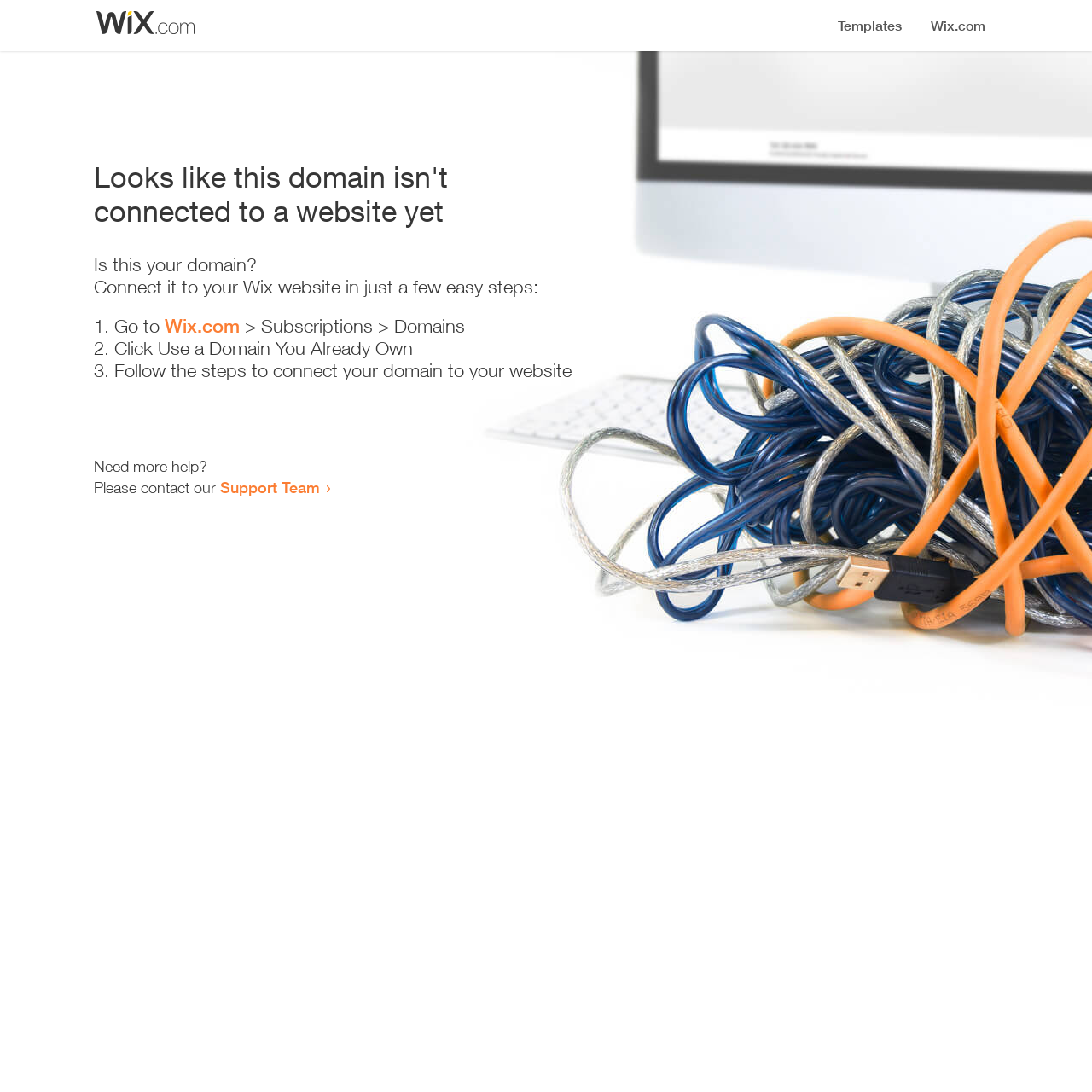Using the information in the image, could you please answer the following question in detail:
How many steps are required to connect the domain to a website?

The webpage provides a list of steps to connect the domain to a website, which includes 3 list markers ('1.', '2.', '3.') and corresponding instructions.